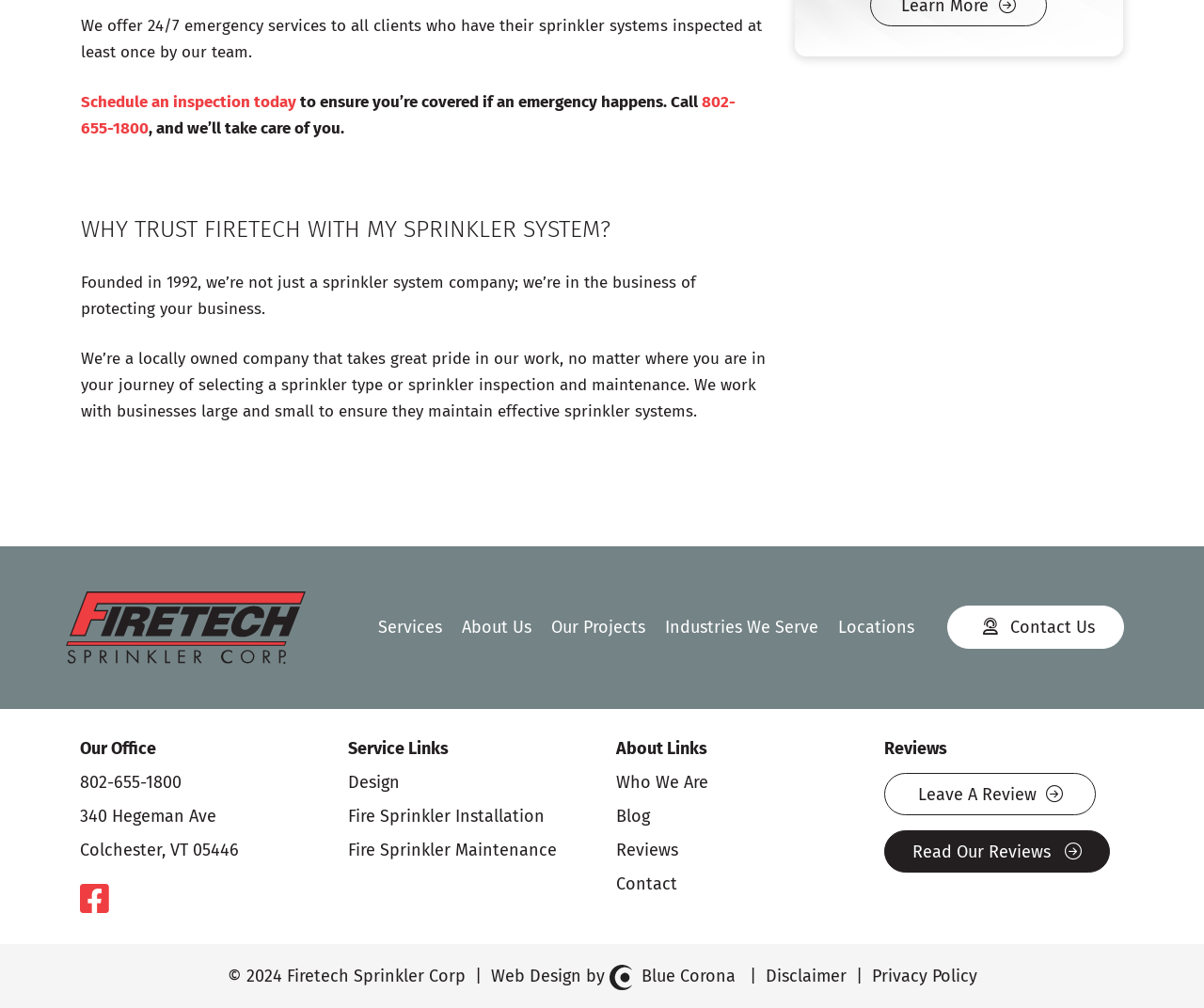Provide a brief response to the question below using one word or phrase:
What services does Firetech offer?

Design, Installation, Maintenance